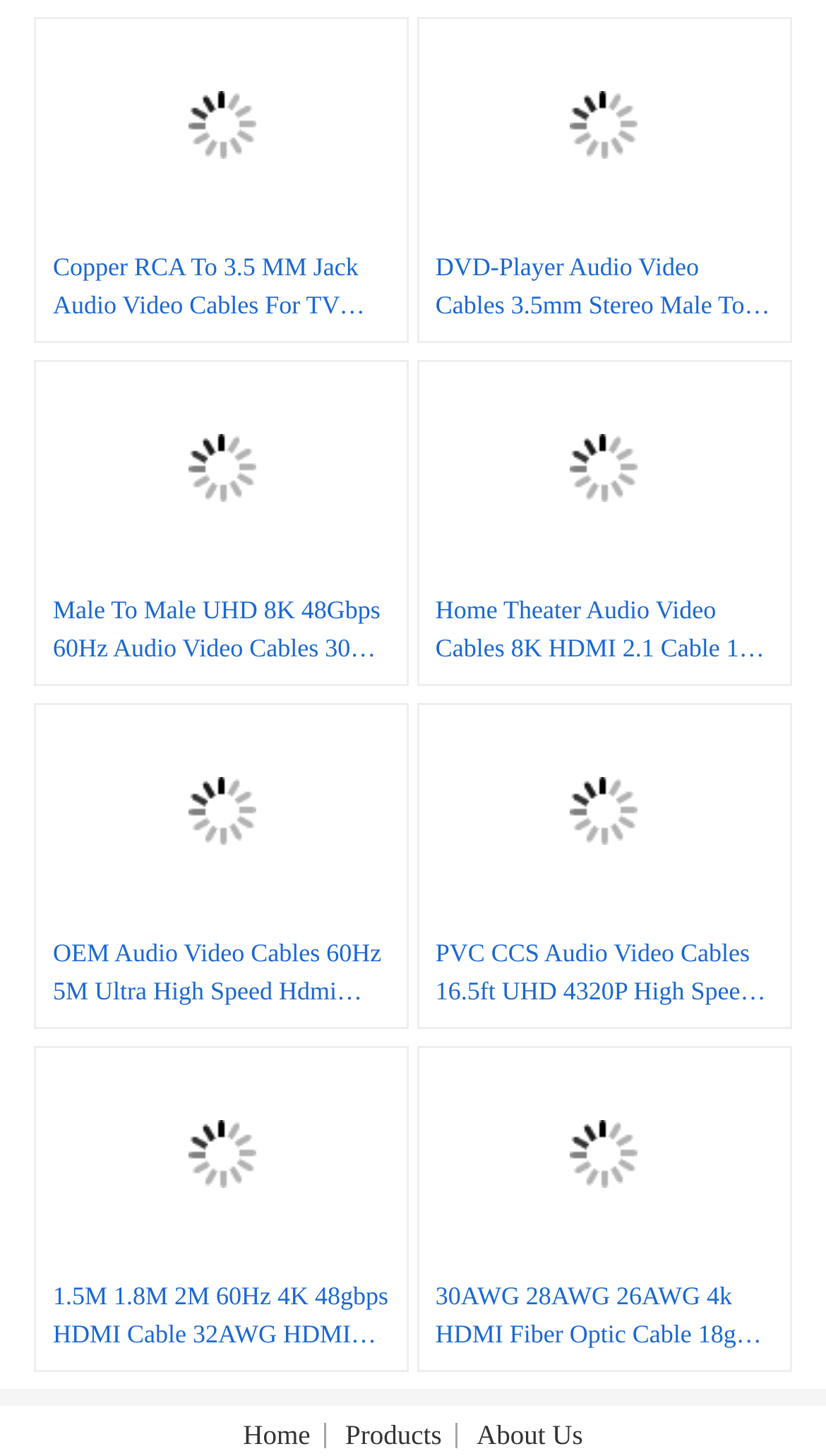Please provide the bounding box coordinates for the element that needs to be clicked to perform the following instruction: "View Male To Male UHD 8K 48Gbps 60Hz Audio Video Cables 30M HDMI Cable V2.1 product". The coordinates should be given as four float numbers between 0 and 1, i.e., [left, top, right, bottom].

[0.044, 0.249, 0.493, 0.47]